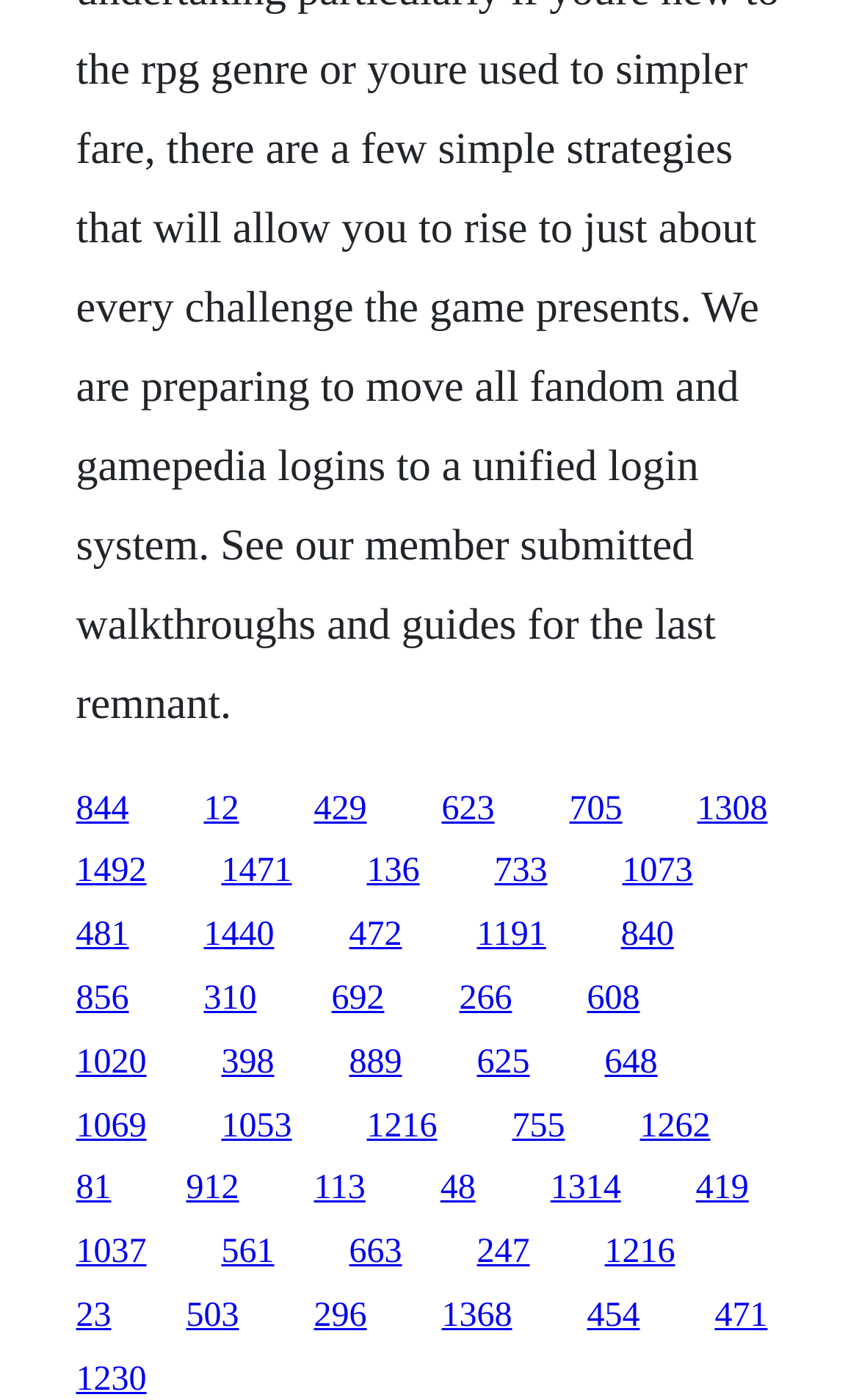Refer to the image and provide a thorough answer to this question:
What is the vertical position of the link '844'?

I compared the y1 and y2 coordinates of the link '844' and the link '12'. Since the y1 and y2 values of '844' are smaller than those of '12', I concluded that the link '844' is above the link '12' vertically.